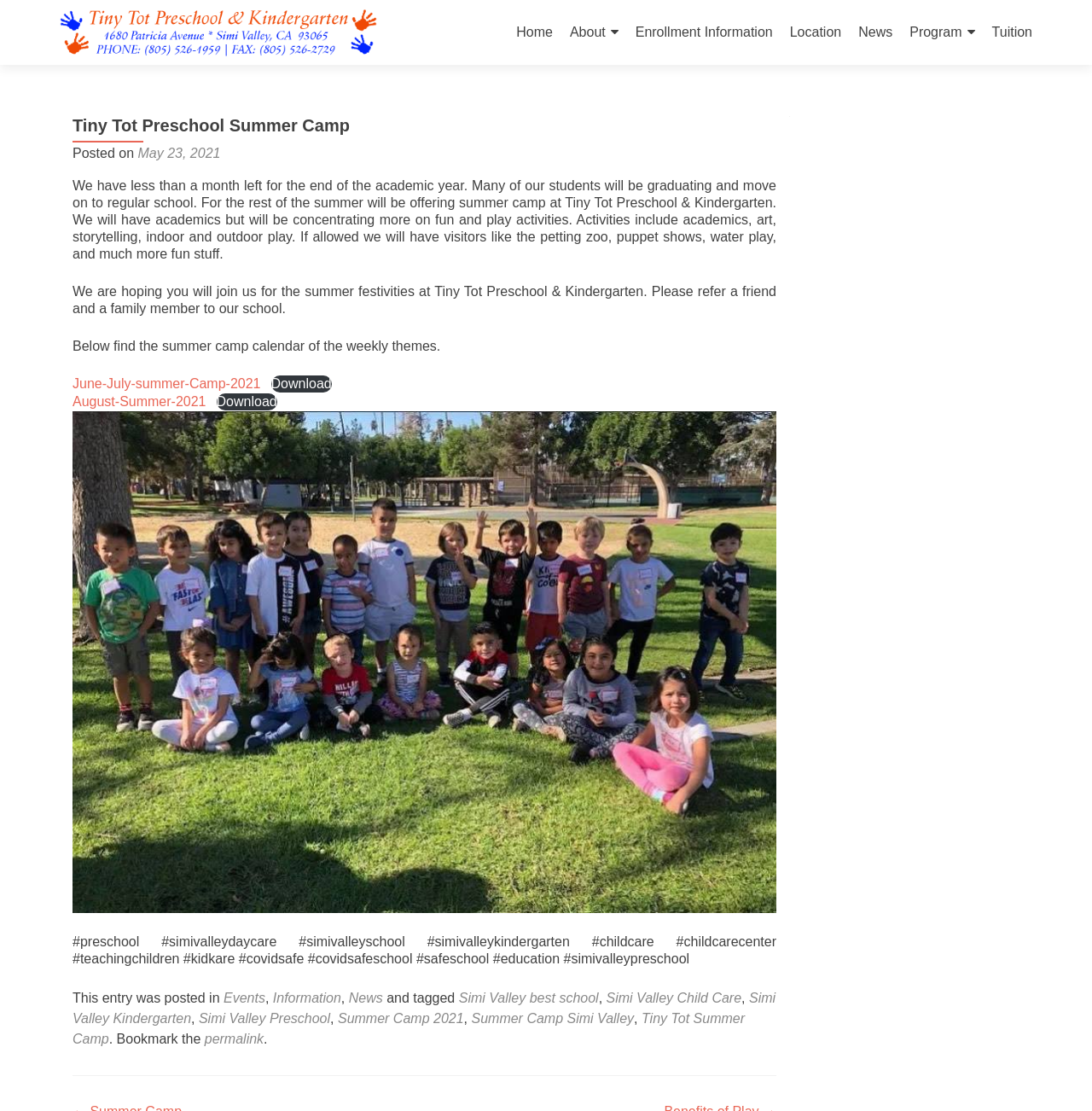Please locate the bounding box coordinates of the element that needs to be clicked to achieve the following instruction: "View the 'About' page". The coordinates should be four float numbers between 0 and 1, i.e., [left, top, right, bottom].

[0.522, 0.015, 0.566, 0.042]